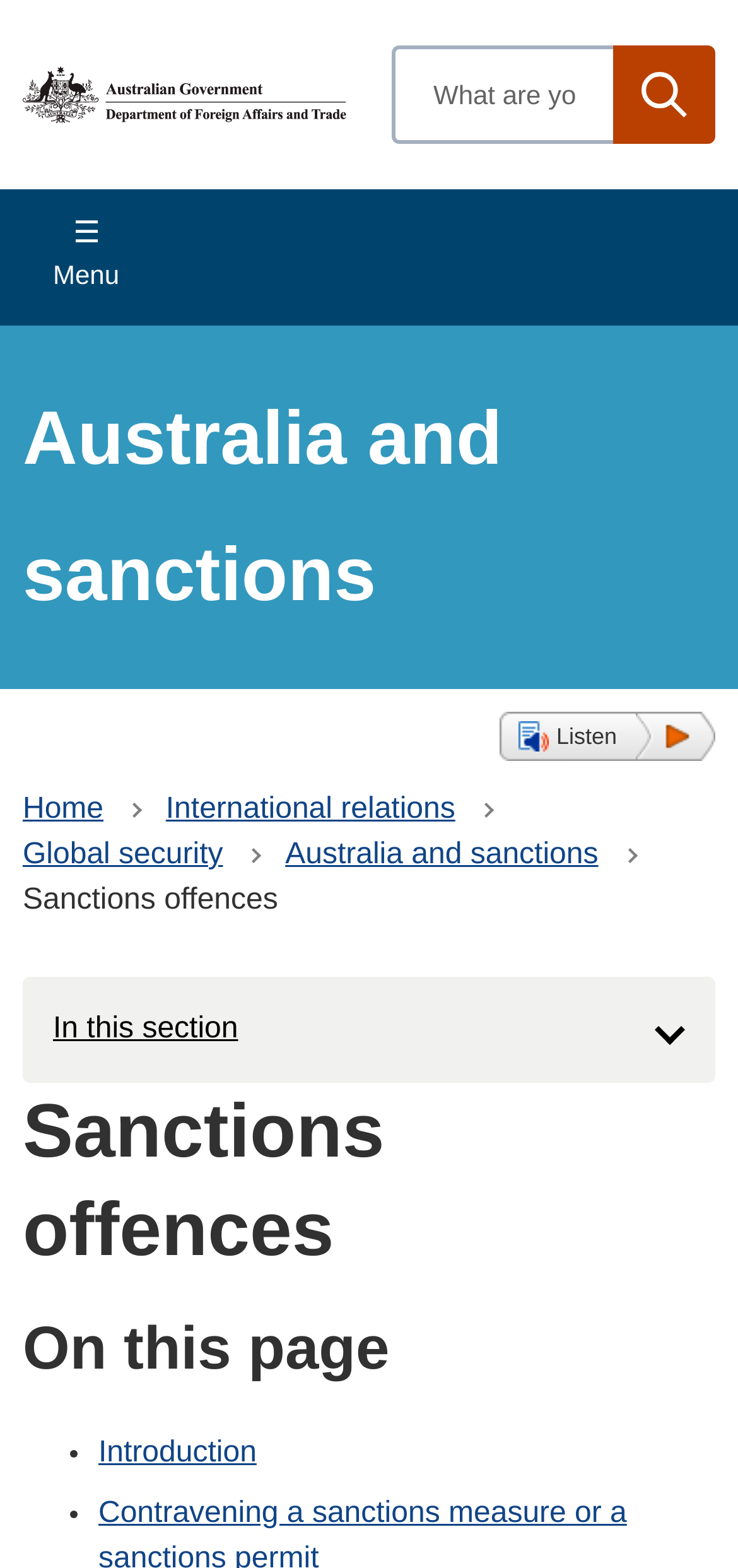Generate a comprehensive description of the webpage content.

The webpage is about sanctions offences, provided by the Australian Government Department of Foreign Affairs and Trade. At the top-left corner, there is a "Skip to main content" link, followed by a "Home" link. On the top-right side, there is a search bar with a "Search" button. 

Below the search bar, there is a main navigation menu with a "☰ Menu" button that controls the main navigation. When expanded, it reveals a menu with several options, including "Australia and sanctions", a "Listen" button, and a breadcrumb navigation that shows the current page's location within the website's hierarchy. The breadcrumb navigation includes links to "Home", "International relations", "Global security", and "Australia and sanctions".

On the left side of the page, there is a side navigation menu with an "In this section" button that controls the navigation. Below it, there is a heading that reads "Sanctions offences". 

The main content of the page is divided into sections, with headings that include "Sanctions offences" and "On this page". The "On this page" section contains a list of links, including "Introduction", each preceded by a bullet point. 

At the bottom-right corner of the page, there is a "Back to top" link.